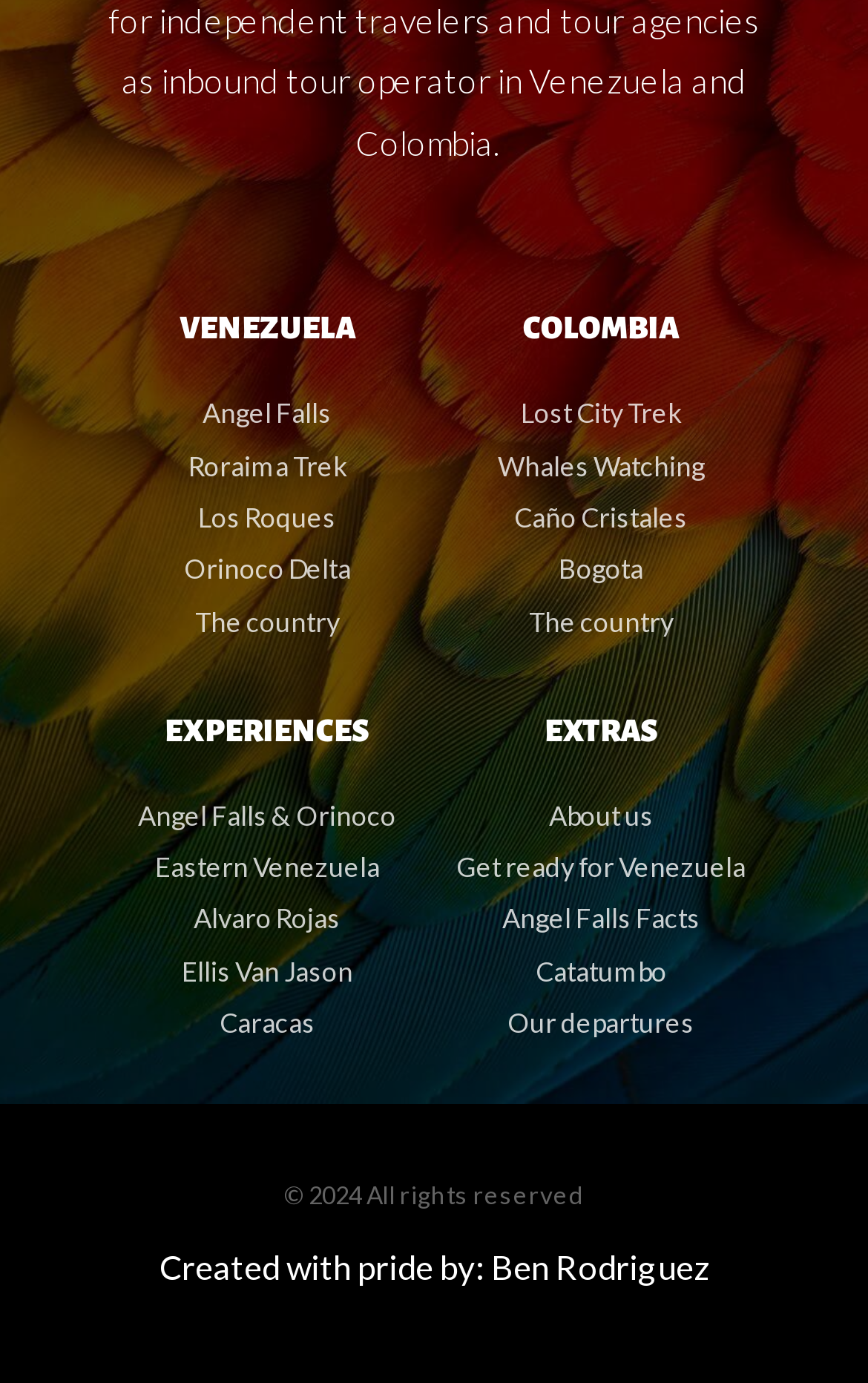Please specify the bounding box coordinates of the clickable region necessary for completing the following instruction: "Check about us". The coordinates must consist of four float numbers between 0 and 1, i.e., [left, top, right, bottom].

[0.5, 0.573, 0.885, 0.609]